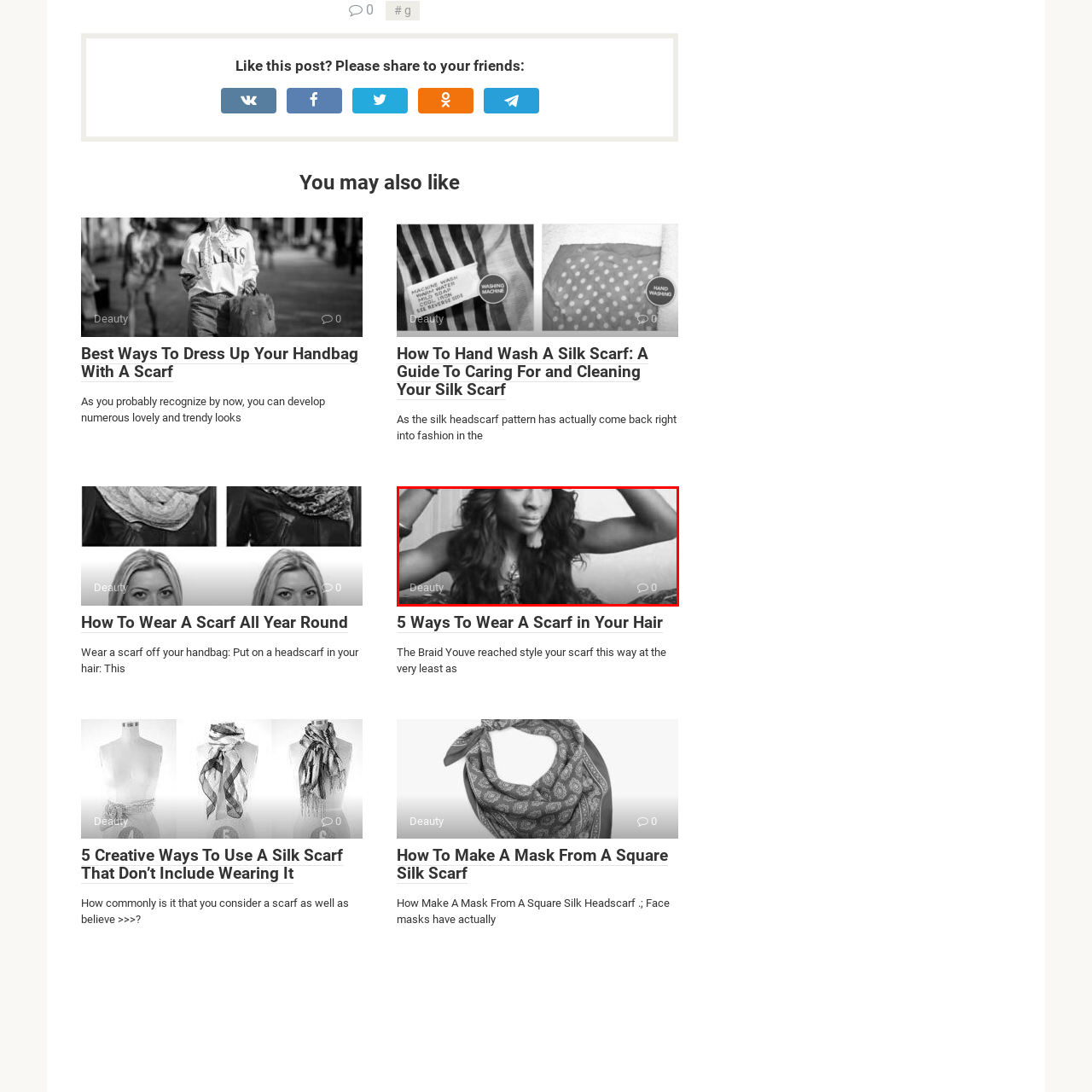Offer a complete and descriptive caption for the image marked by the red box.

In this captivating black-and-white image, a woman is striking a thoughtful pose as she styles her hair with a scarf. Her long, flowing hair frames her face beautifully, accentuating her intense gaze directed slightly off-camera. The focus on her expression suggests a moment of creativity and inspiration, possibly in the process of demonstrating different ways to wear a scarf as a fashion accessory. The background is softly blurred, enhancing her prominent figure and the intricate details of her hair styling. This image complements a post about stylish scarf-wearing techniques, inviting viewers to explore fashionable ways to incorporate scarves into their looks.